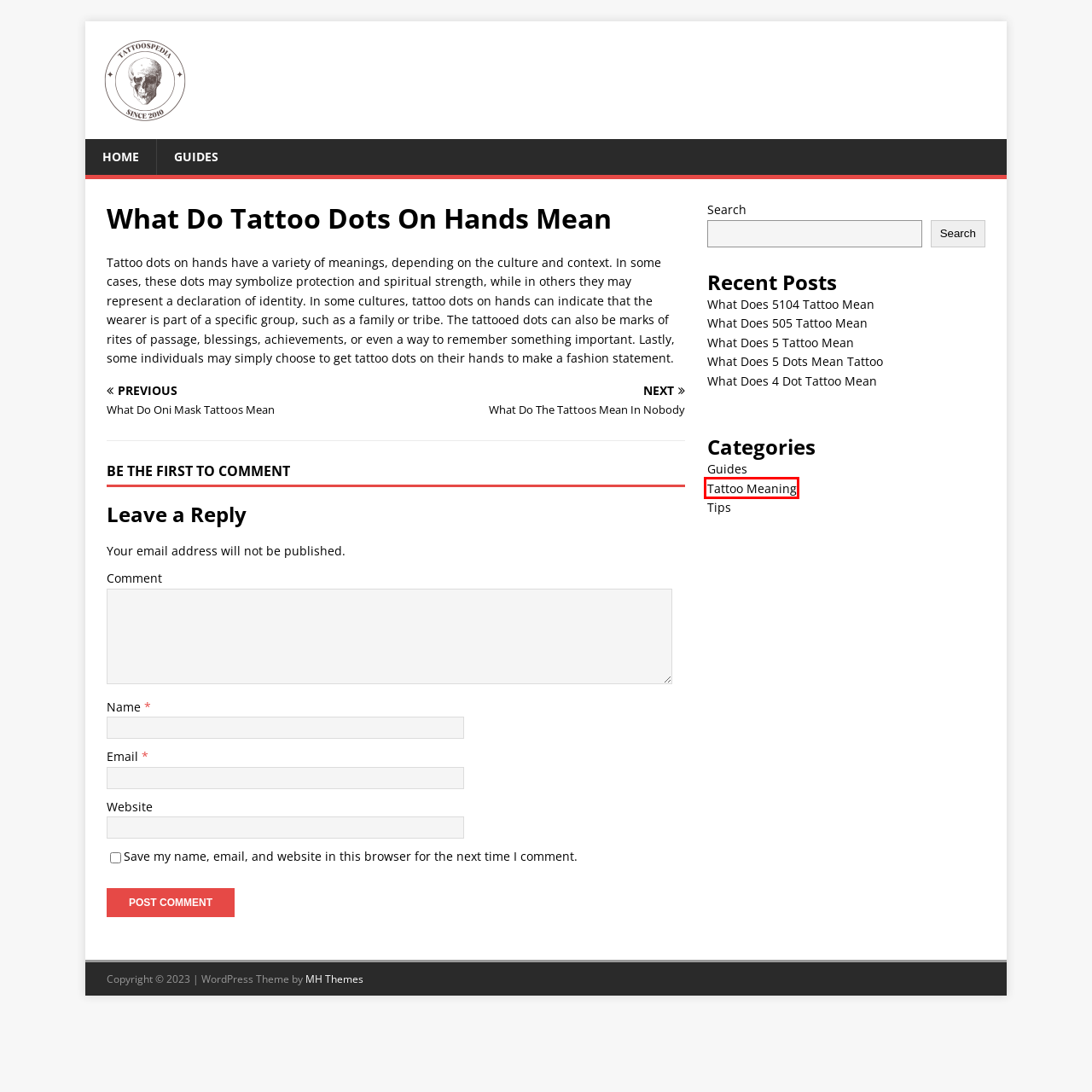Consider the screenshot of a webpage with a red bounding box and select the webpage description that best describes the new page that appears after clicking the element inside the red box. Here are the candidates:
A. Tips Archives -
B. What Do The Tattoos Mean In Nobody -
C. What Does 505 Tattoo Mean -
D. What Does 4 Dot Tattoo Mean -
E. Tattoo Meaning Archives -
F. Guides Archives -
G. MH Magazine WordPress Theme | Responsive News & Magazine Theme
H. What Does 5104 Tattoo Mean -

E